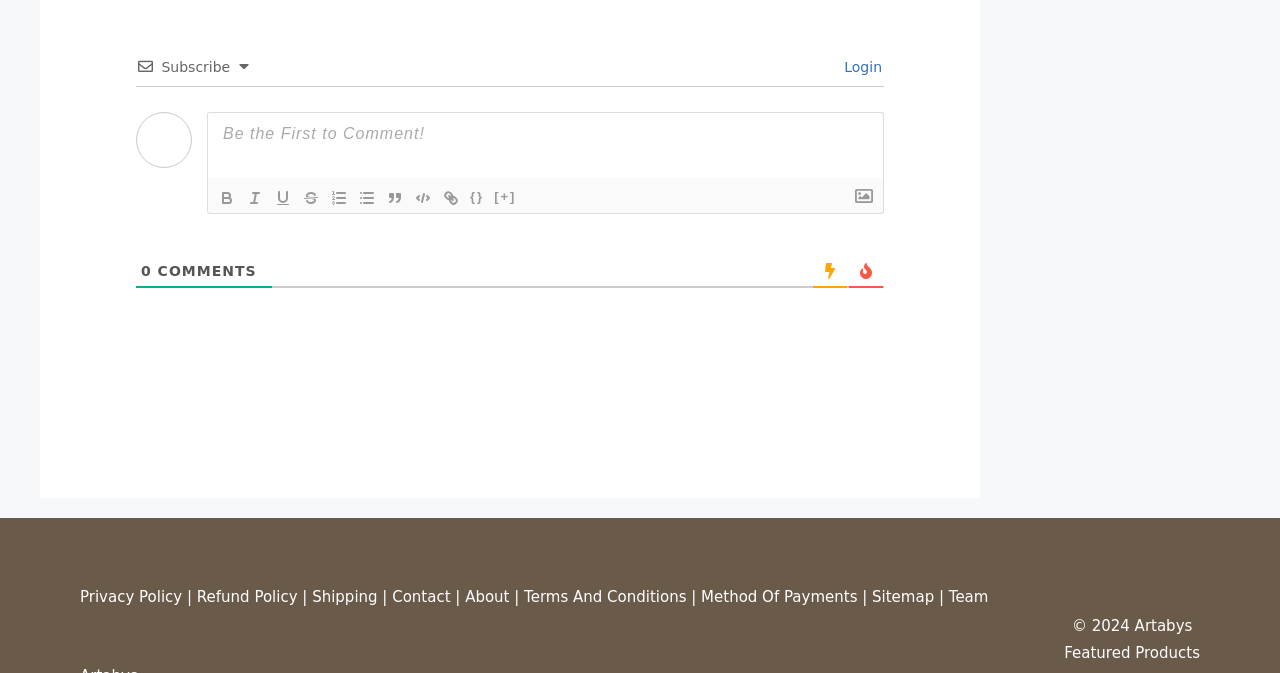Please determine the bounding box coordinates of the clickable area required to carry out the following instruction: "Make the text bold". The coordinates must be four float numbers between 0 and 1, represented as [left, top, right, bottom].

[0.166, 0.277, 0.188, 0.312]